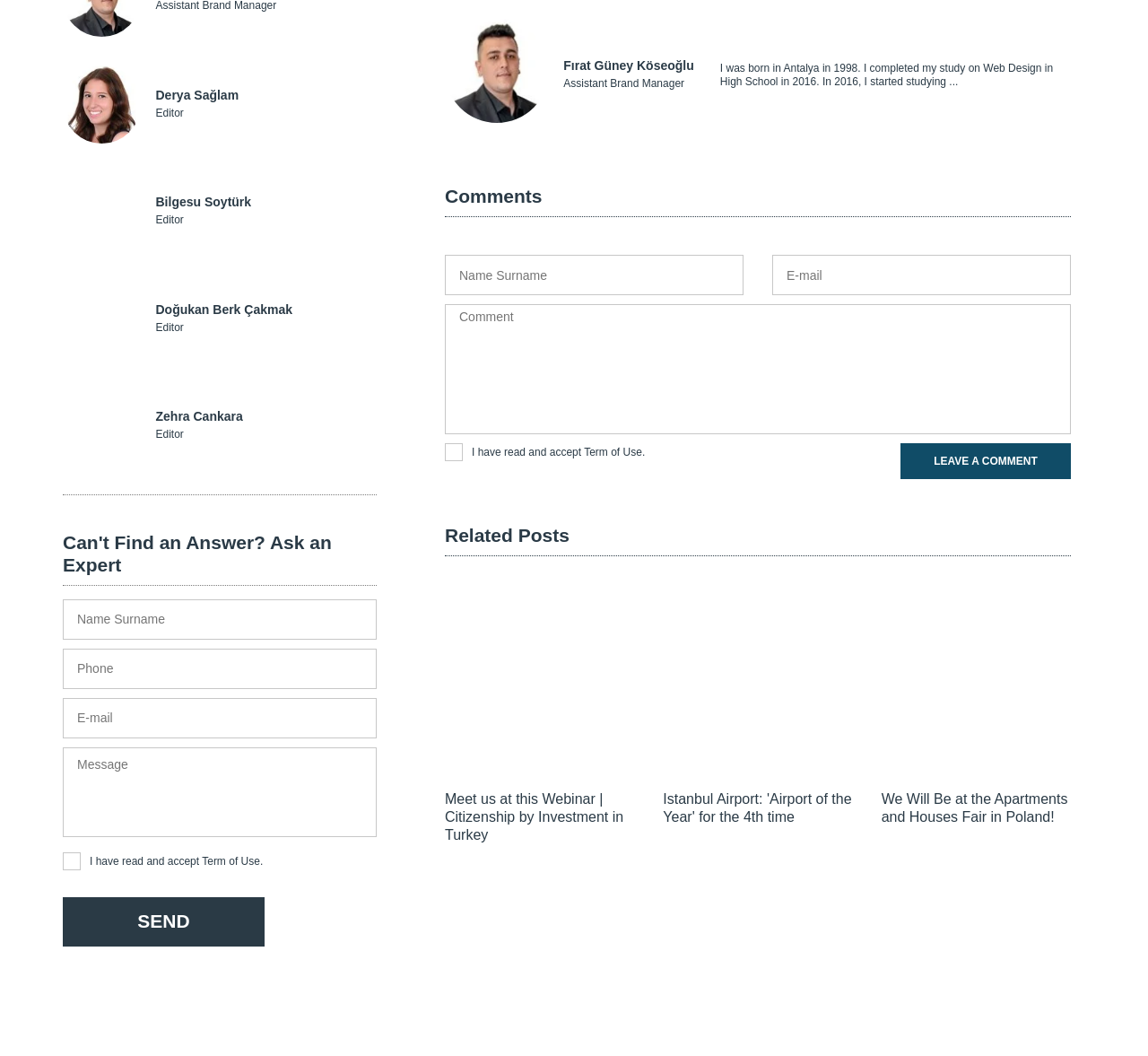Given the element description, predict the bounding box coordinates in the format (top-left x, top-left y, bottom-right x, bottom-right y), using floating point numbers between 0 and 1: Doğukan Berk ÇakmakEditor

[0.055, 0.252, 0.328, 0.354]